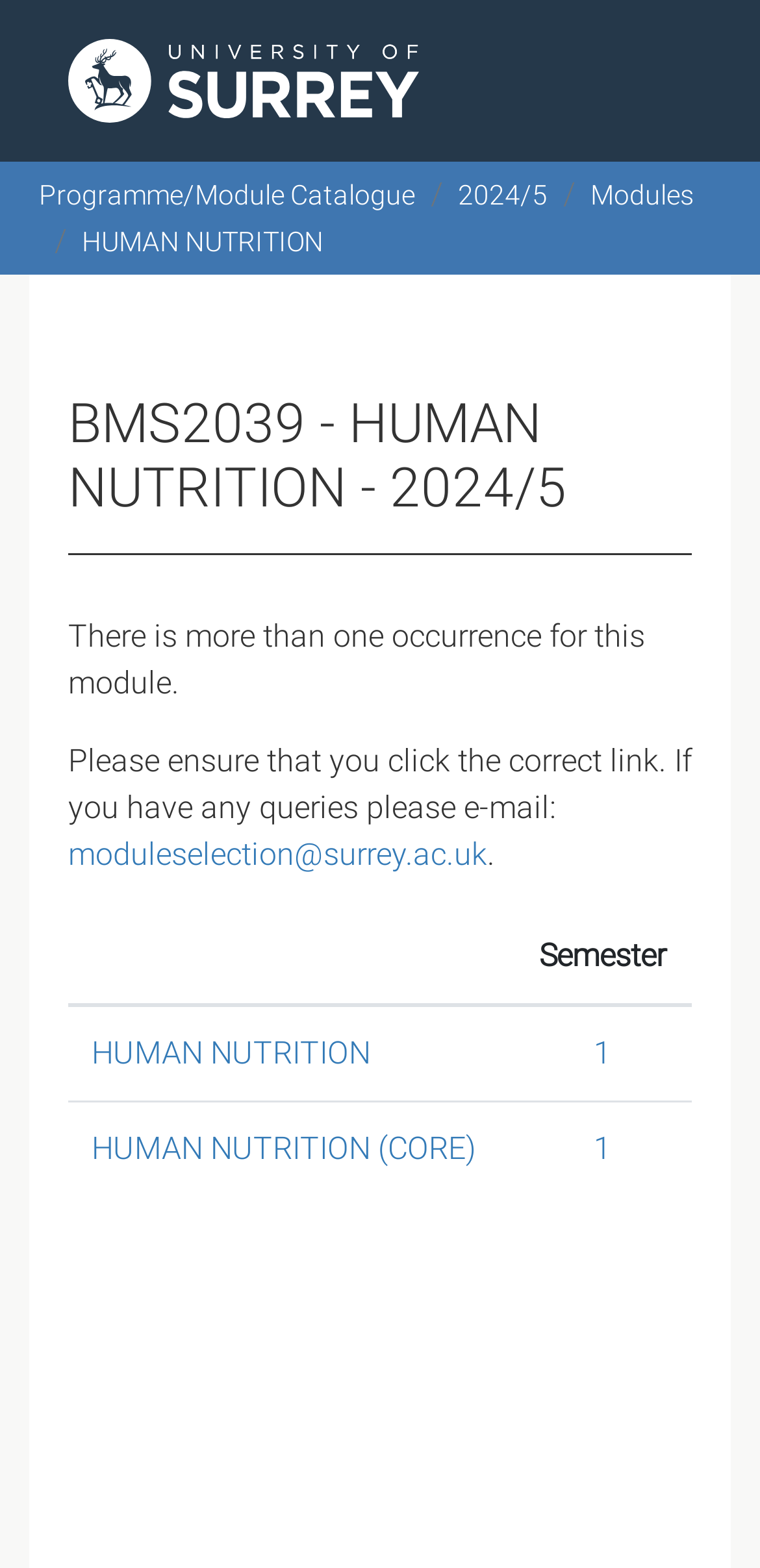Identify and extract the main heading from the webpage.

BMS2039 - HUMAN NUTRITION - 2024/5